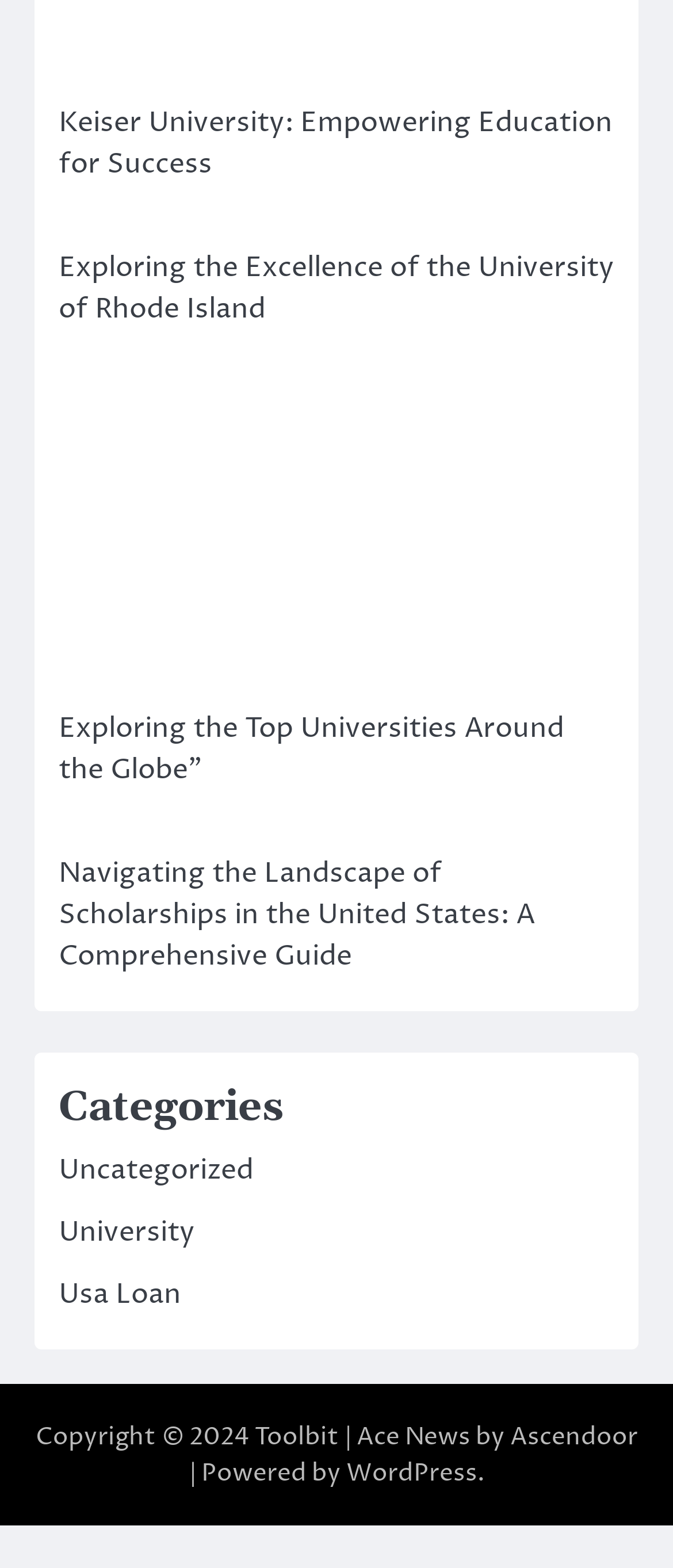Can you find the bounding box coordinates for the element that needs to be clicked to execute this instruction: "Go to the Uncategorized page"? The coordinates should be given as four float numbers between 0 and 1, i.e., [left, top, right, bottom].

[0.087, 0.734, 0.377, 0.758]